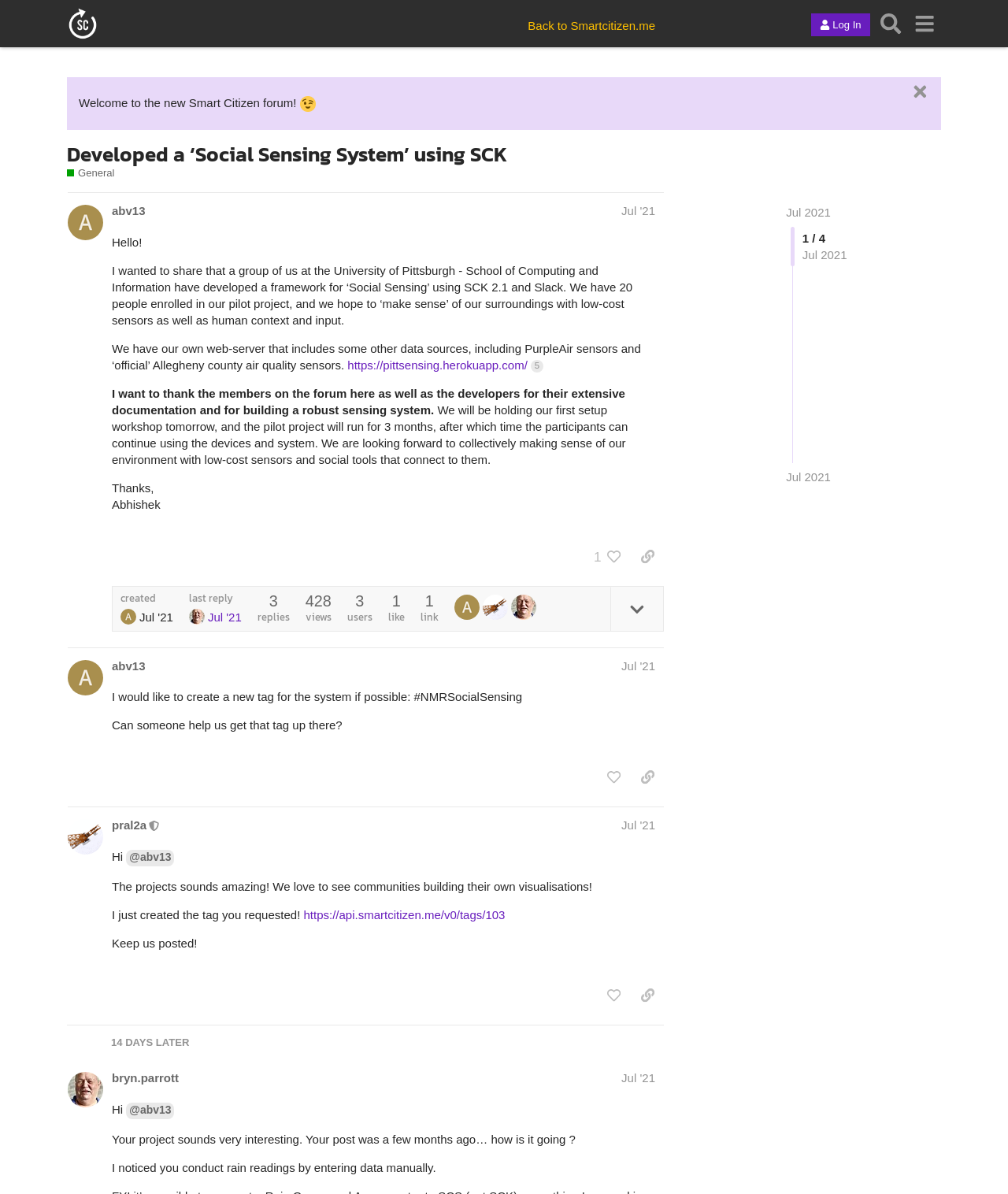Please mark the clickable region by giving the bounding box coordinates needed to complete this instruction: "View the post details".

[0.606, 0.492, 0.658, 0.528]